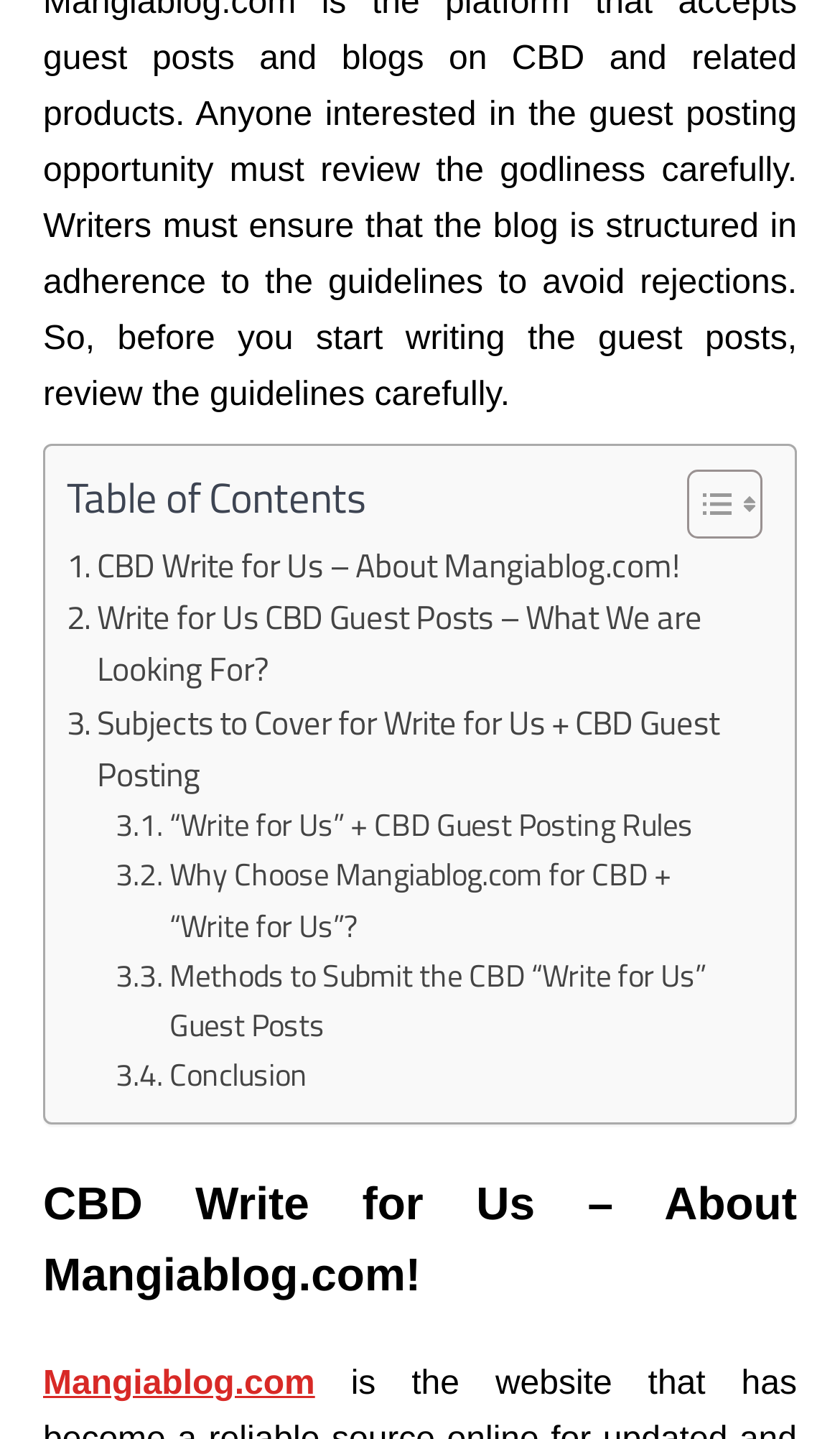Given the description of a UI element: "Conclusion", identify the bounding box coordinates of the matching element in the webpage screenshot.

[0.138, 0.73, 0.366, 0.765]